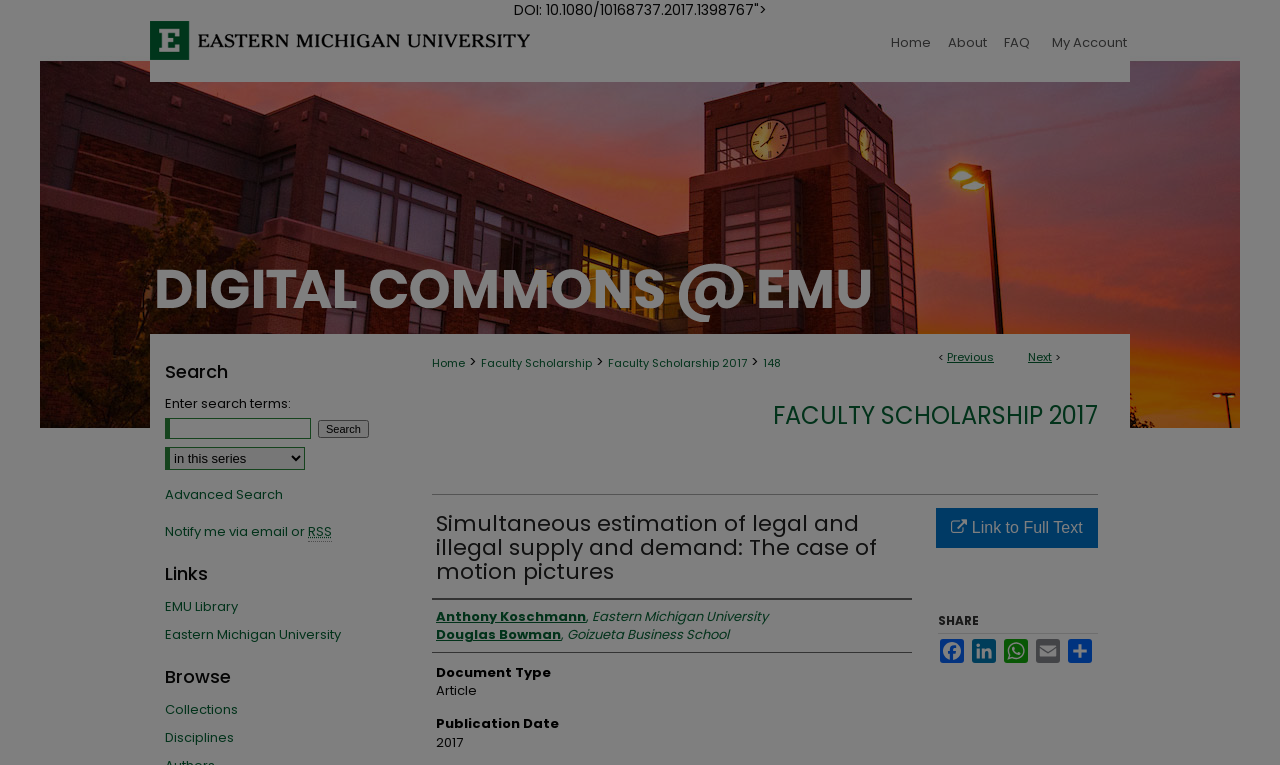Please identify the bounding box coordinates for the region that you need to click to follow this instruction: "Share article on Facebook".

[0.733, 0.836, 0.755, 0.867]